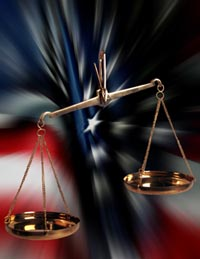Offer a detailed account of the various components present in the image.

The image features a traditional balance scale set against a dynamic background that suggests movement, with colors reminiscent of the American flag. The scale symbolizes justice and fair legal proceedings, reflecting the importance of balance and impartiality in the justice system. This visual representation aligns with the information discussed in the accompanying text about Pennsylvania's expungement laws, emphasizing the significance of understanding legal rights and navigating the complexities of expungement processes. Overall, the image encapsulates themes of justice, fairness, and the critical nature of legal reform.